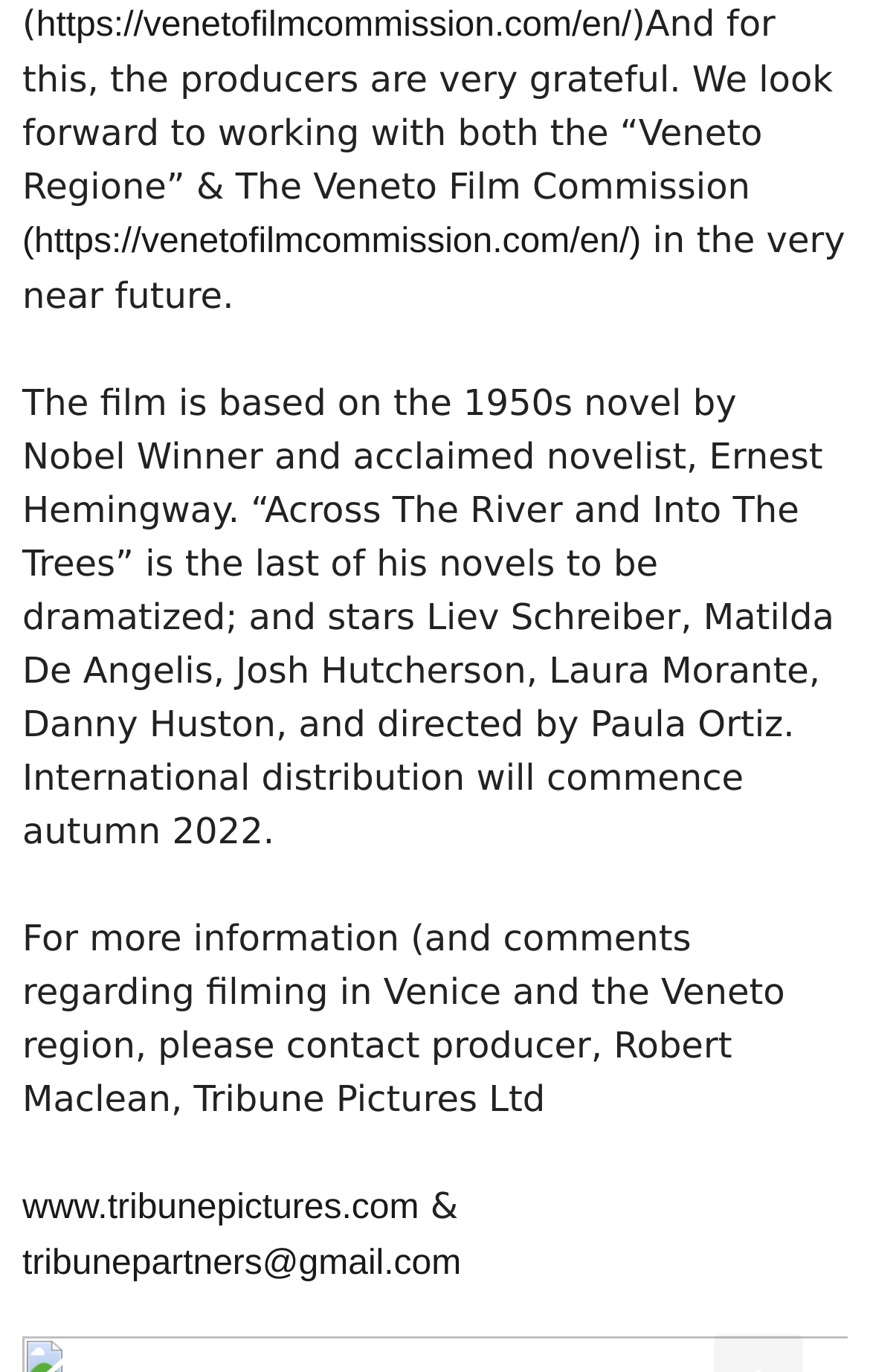Who is the producer to contact for more information?
Provide a thorough and detailed answer to the question.

The webpage provides contact information for producer Robert Maclean, Tribune Pictures Ltd, for more information and comments regarding filming in Venice and the Veneto region.